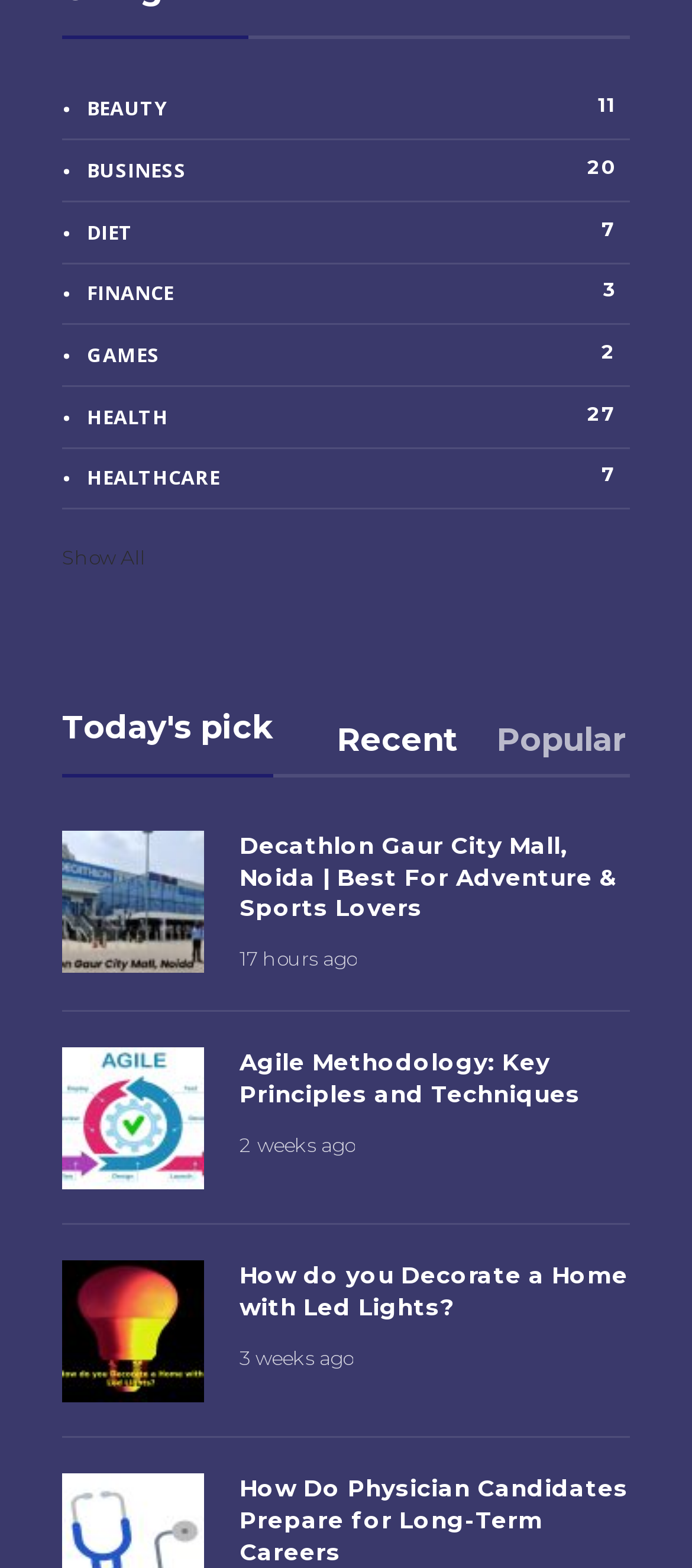Identify the bounding box coordinates for the element you need to click to achieve the following task: "Click on the 'How Do Physician Candidates Prepare for Long-Term Careers' link". The coordinates must be four float values ranging from 0 to 1, formatted as [left, top, right, bottom].

[0.346, 0.94, 0.91, 1.0]